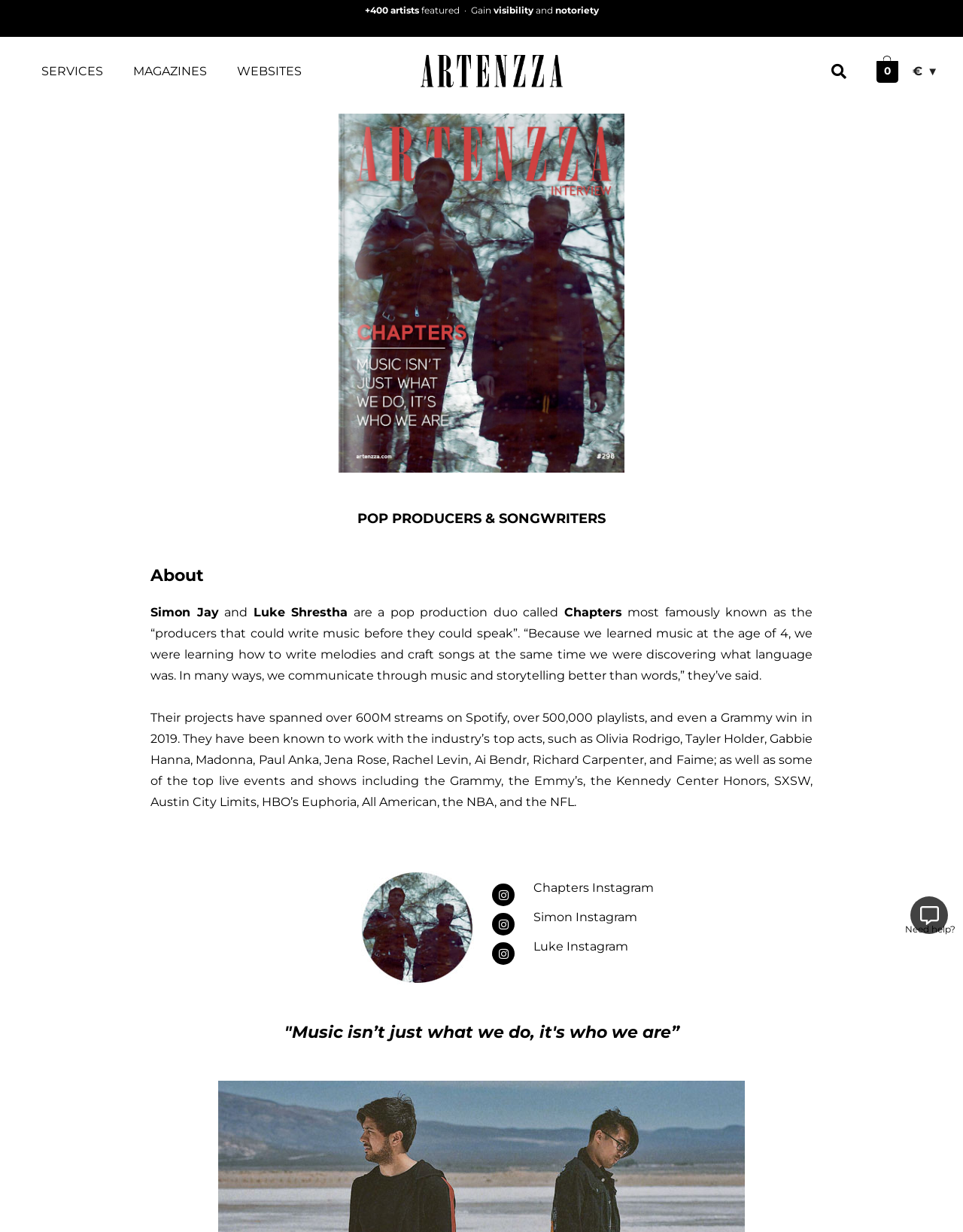Determine the bounding box for the described HTML element: "Simon Instagram". Ensure the coordinates are four float numbers between 0 and 1 in the format [left, top, right, bottom].

[0.554, 0.738, 0.661, 0.75]